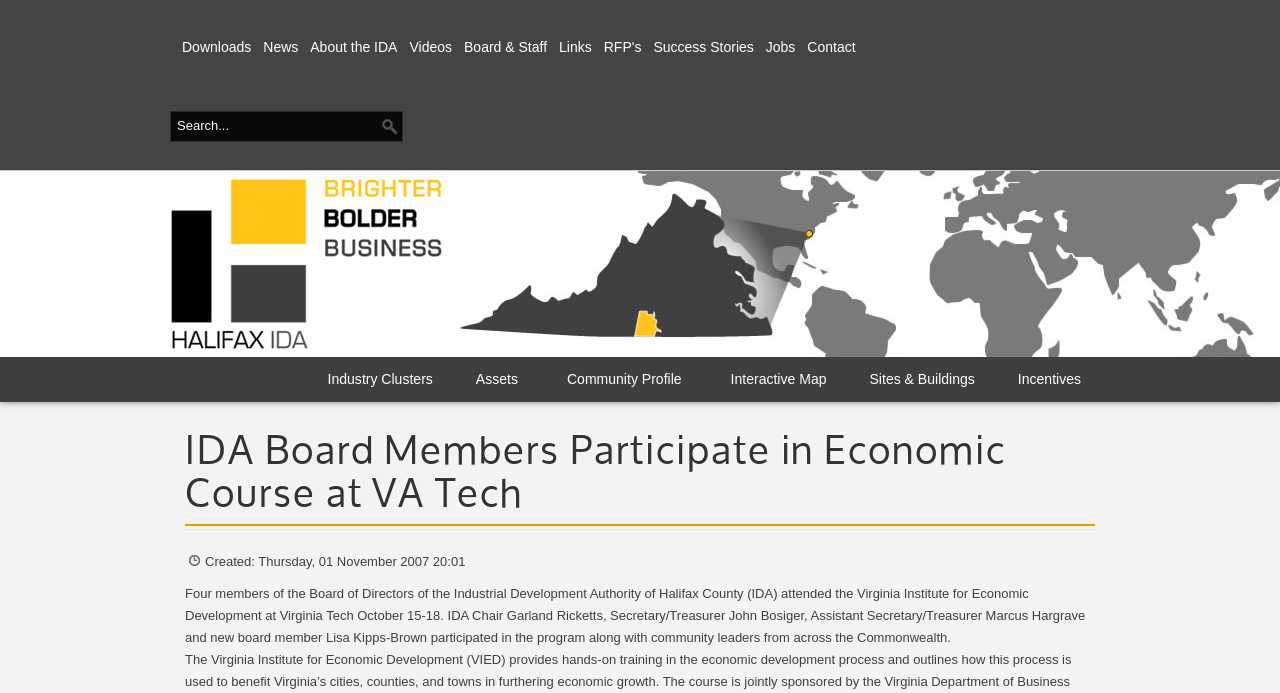Please determine the bounding box coordinates of the element's region to click in order to carry out the following instruction: "Search for something". The coordinates should be four float numbers between 0 and 1, i.e., [left, top, right, bottom].

[0.133, 0.16, 0.315, 0.205]